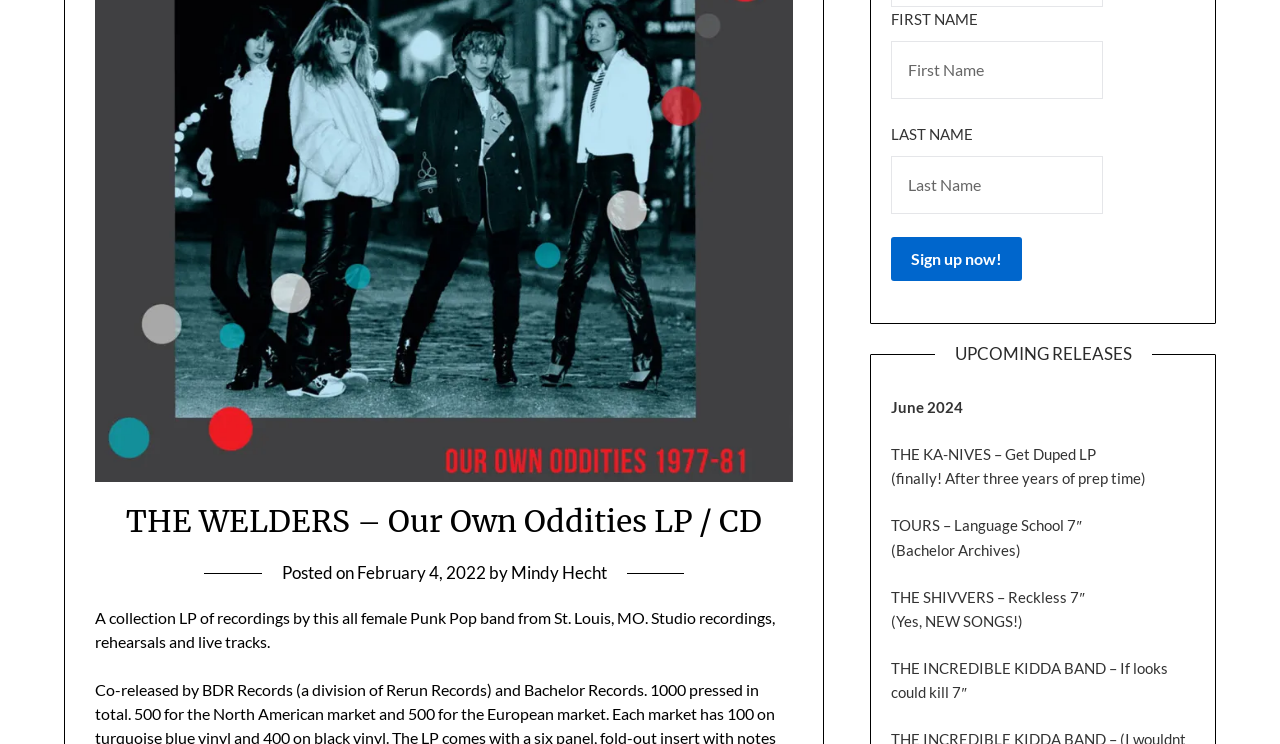Find and provide the bounding box coordinates for the UI element described here: "February 4, 2022January 10, 2023". The coordinates should be given as four float numbers between 0 and 1: [left, top, right, bottom].

[0.279, 0.756, 0.379, 0.784]